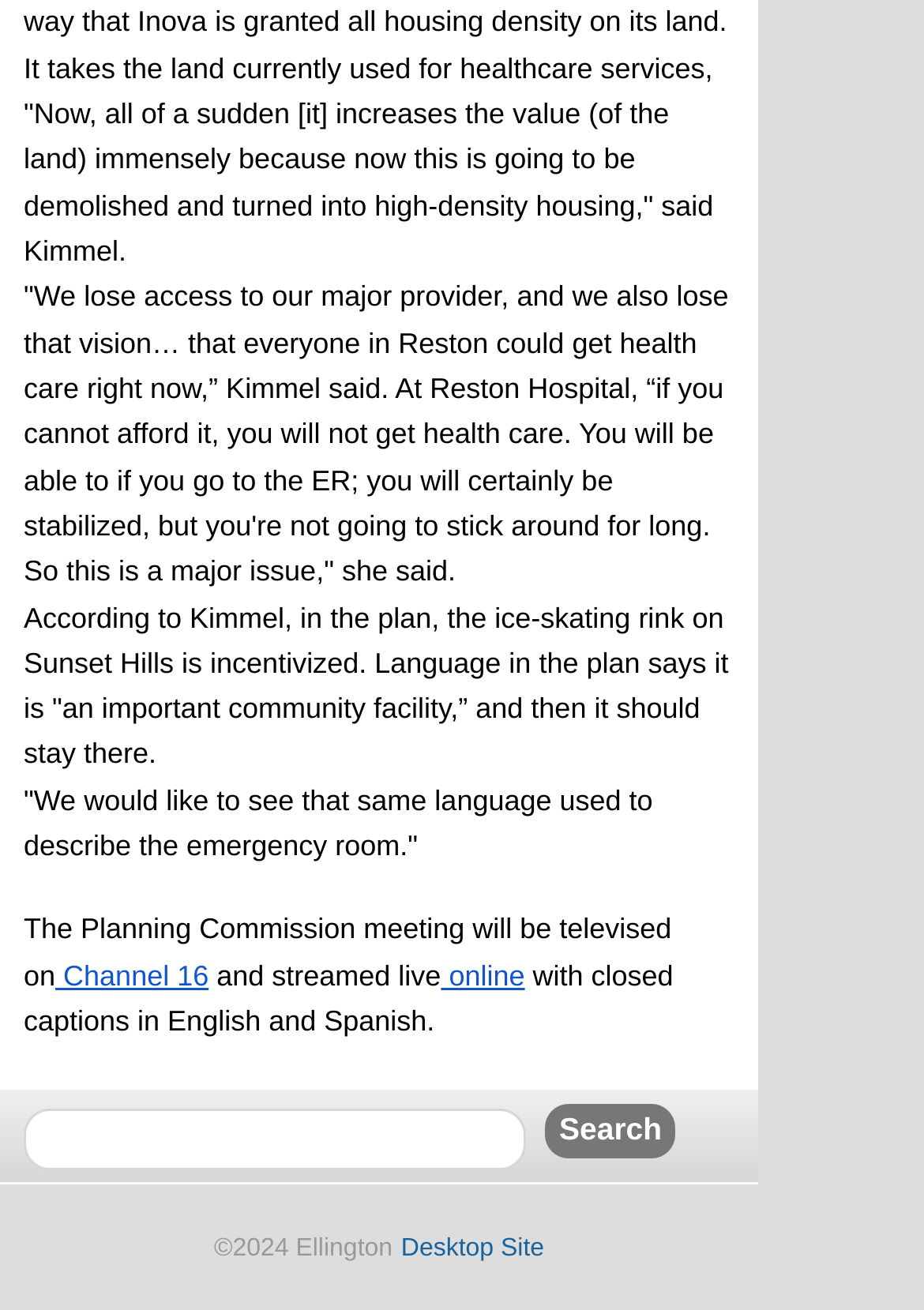Please provide a one-word or phrase answer to the question: 
Who said that everyone in Reston could get health care right now?

Kimmel